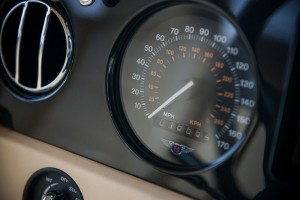What type of finishes surround the speedometer?
Please respond to the question thoroughly and include all relevant details.

The speedometer is surrounded by glossy black finishes, which enhance the luxurious aesthetic of the dashboard and contribute to the sophisticated interior of the Bentley Turbo S.